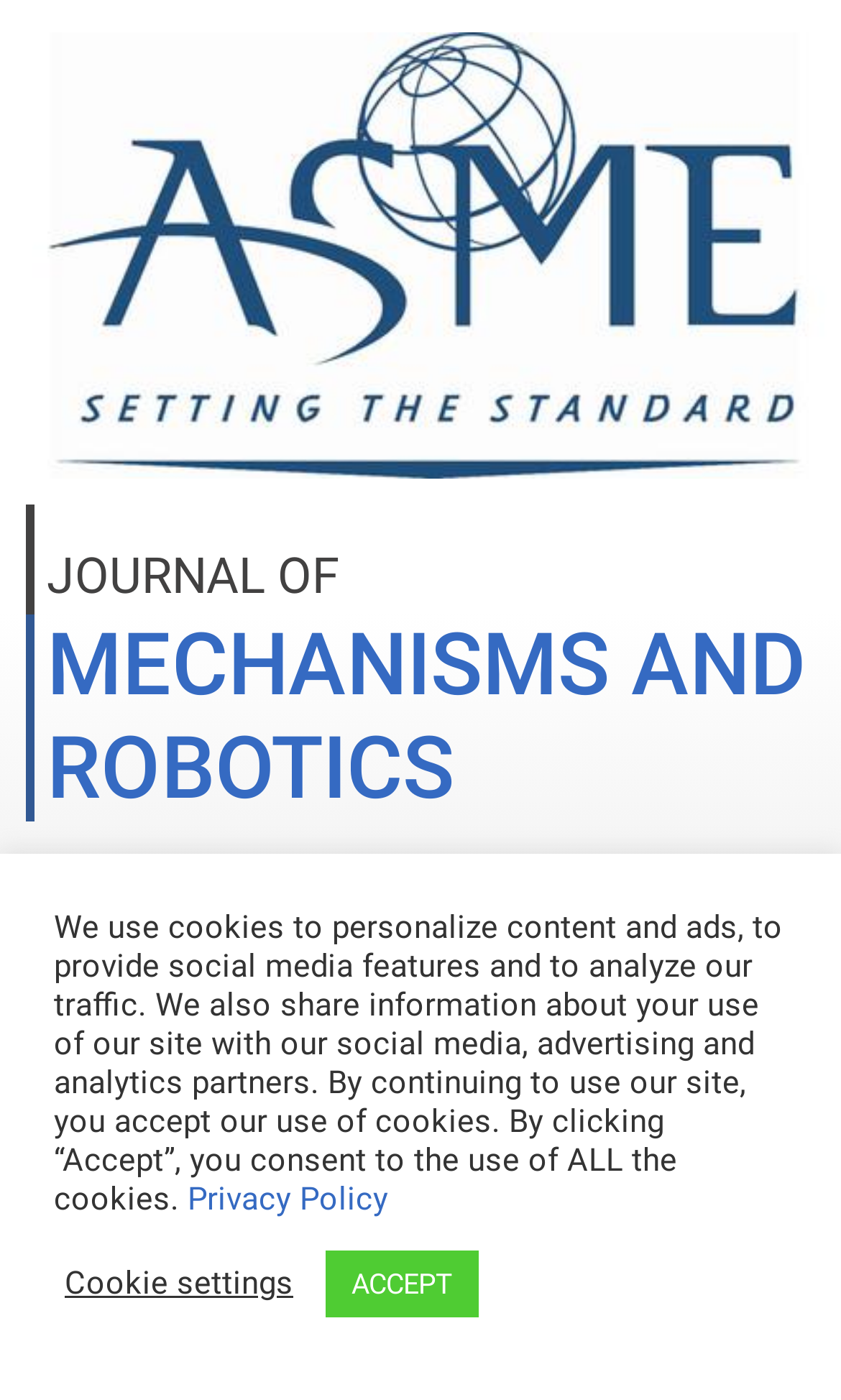Identify the main heading of the webpage and provide its text content.

MECHANISMS AND ROBOTICS